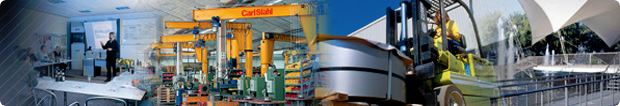What is the forklift doing in the image?
Using the image, provide a concise answer in one word or a short phrase.

In operation